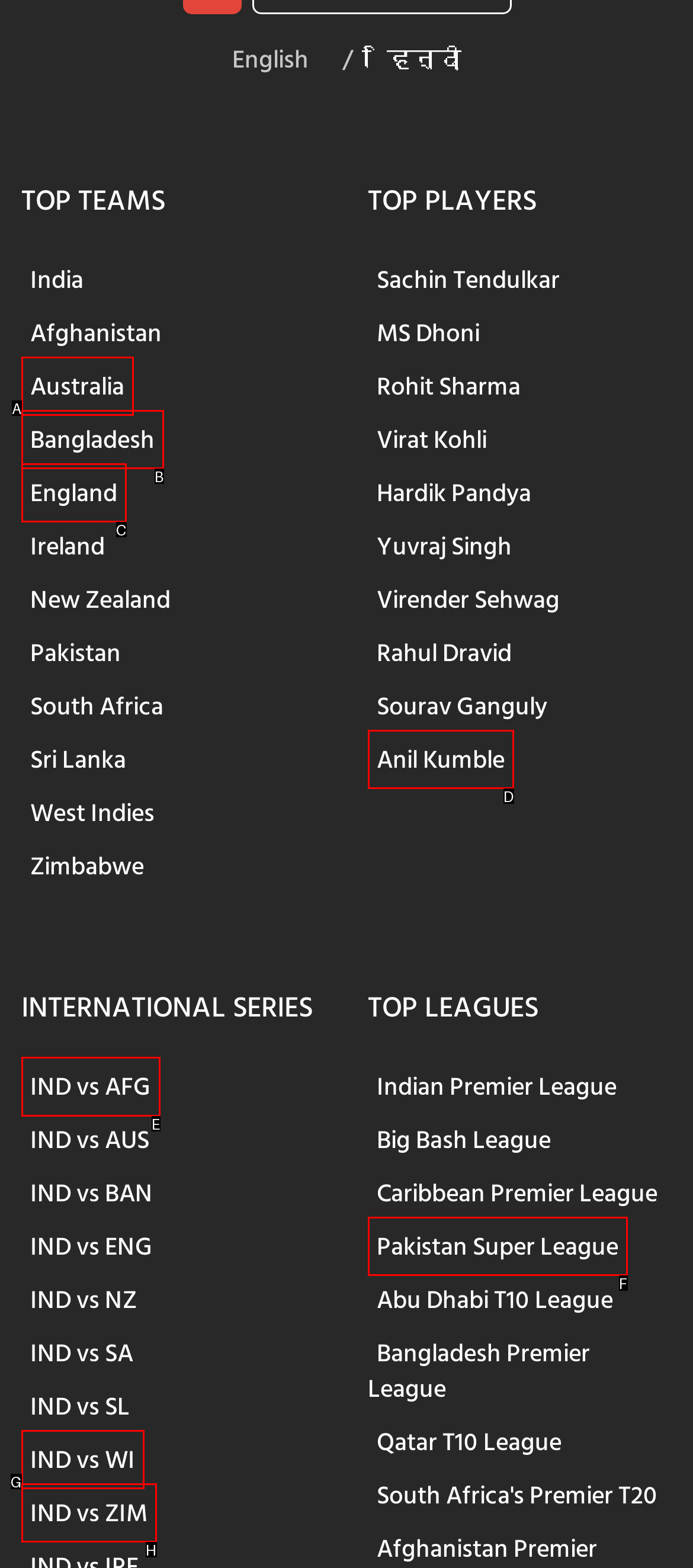To perform the task "Check IND vs AFG series", which UI element's letter should you select? Provide the letter directly.

E